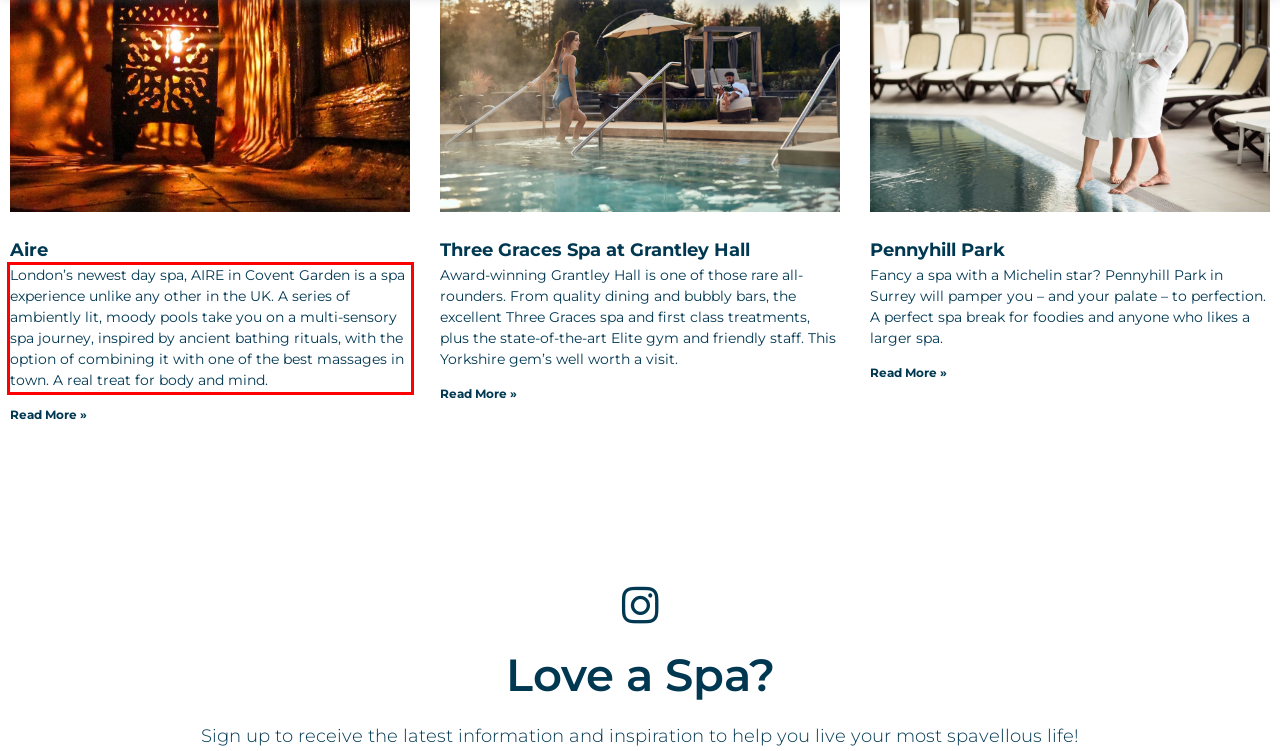Given a screenshot of a webpage with a red bounding box, please identify and retrieve the text inside the red rectangle.

London’s newest day spa, AIRE in Covent Garden is a spa experience unlike any other in the UK. A series of ambiently lit, moody pools take you on a multi-sensory spa journey, inspired by ancient bathing rituals, with the option of combining it with one of the best massages in town. A real treat for body and mind.